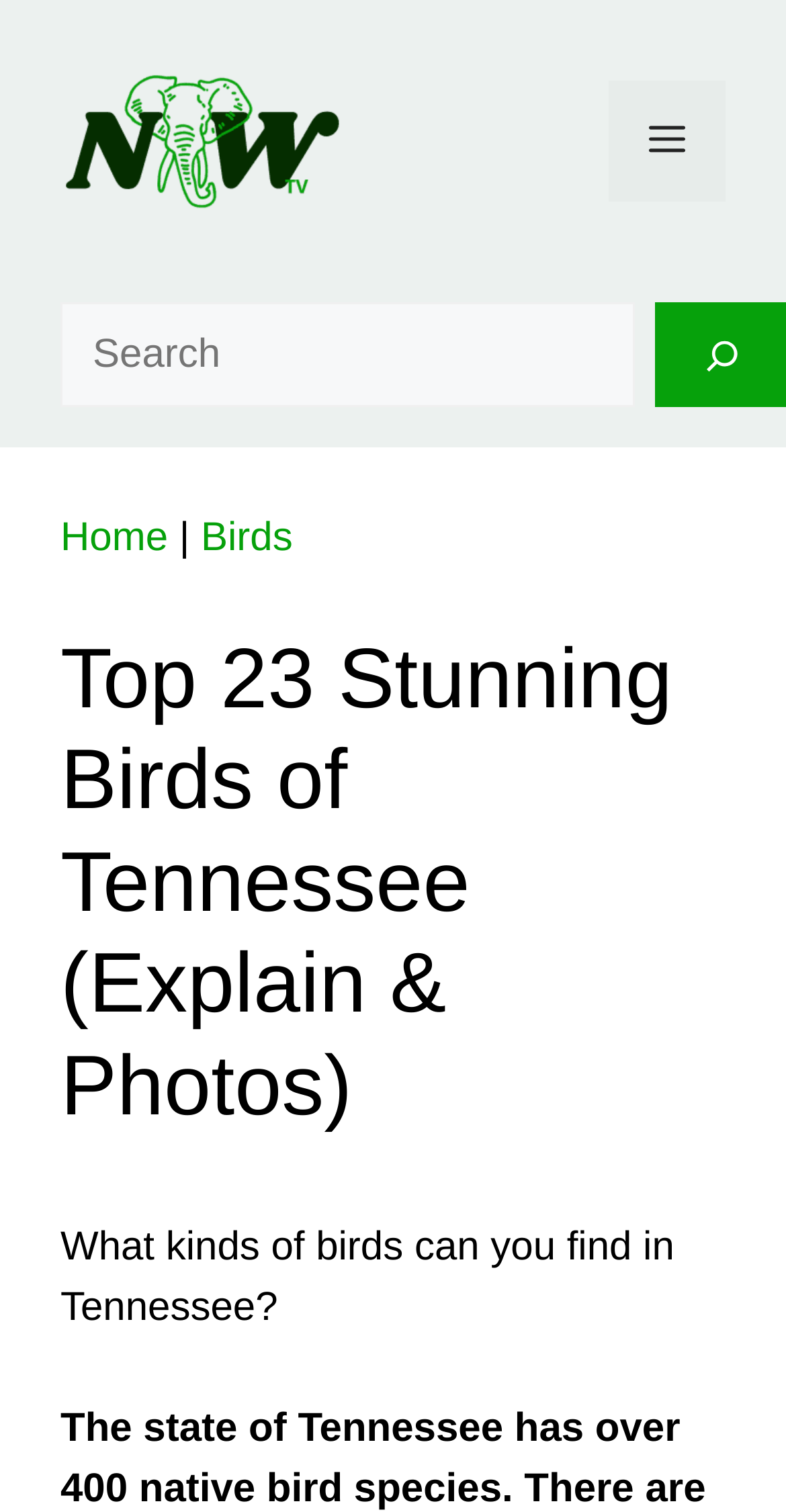Provide a short answer using a single word or phrase for the following question: 
What is the question being asked in the article?

What kinds of birds can you find in Tennessee?